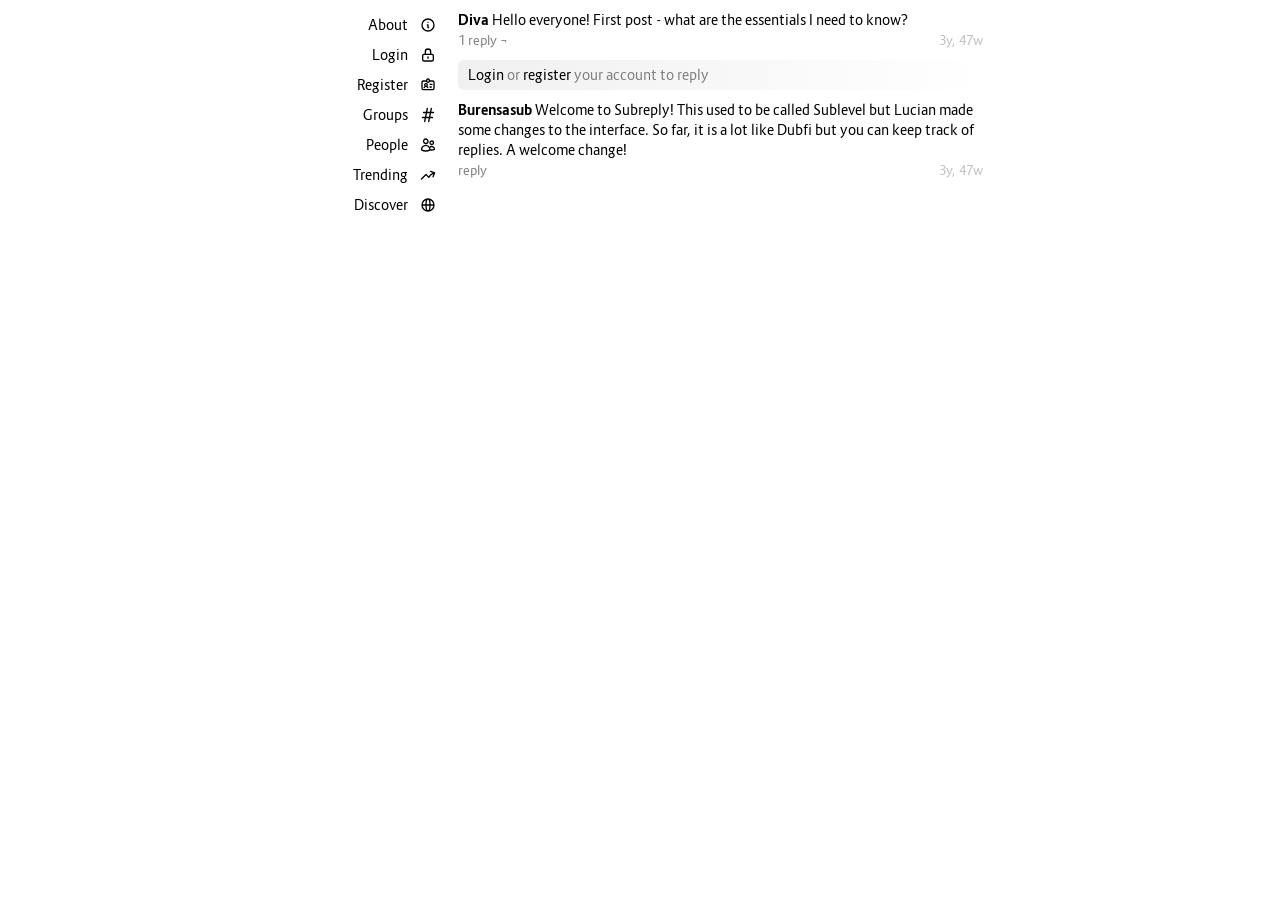Please determine the bounding box coordinates of the clickable area required to carry out the following instruction: "Register a new account". The coordinates must be four float numbers between 0 and 1, represented as [left, top, right, bottom].

[0.232, 0.077, 0.35, 0.111]